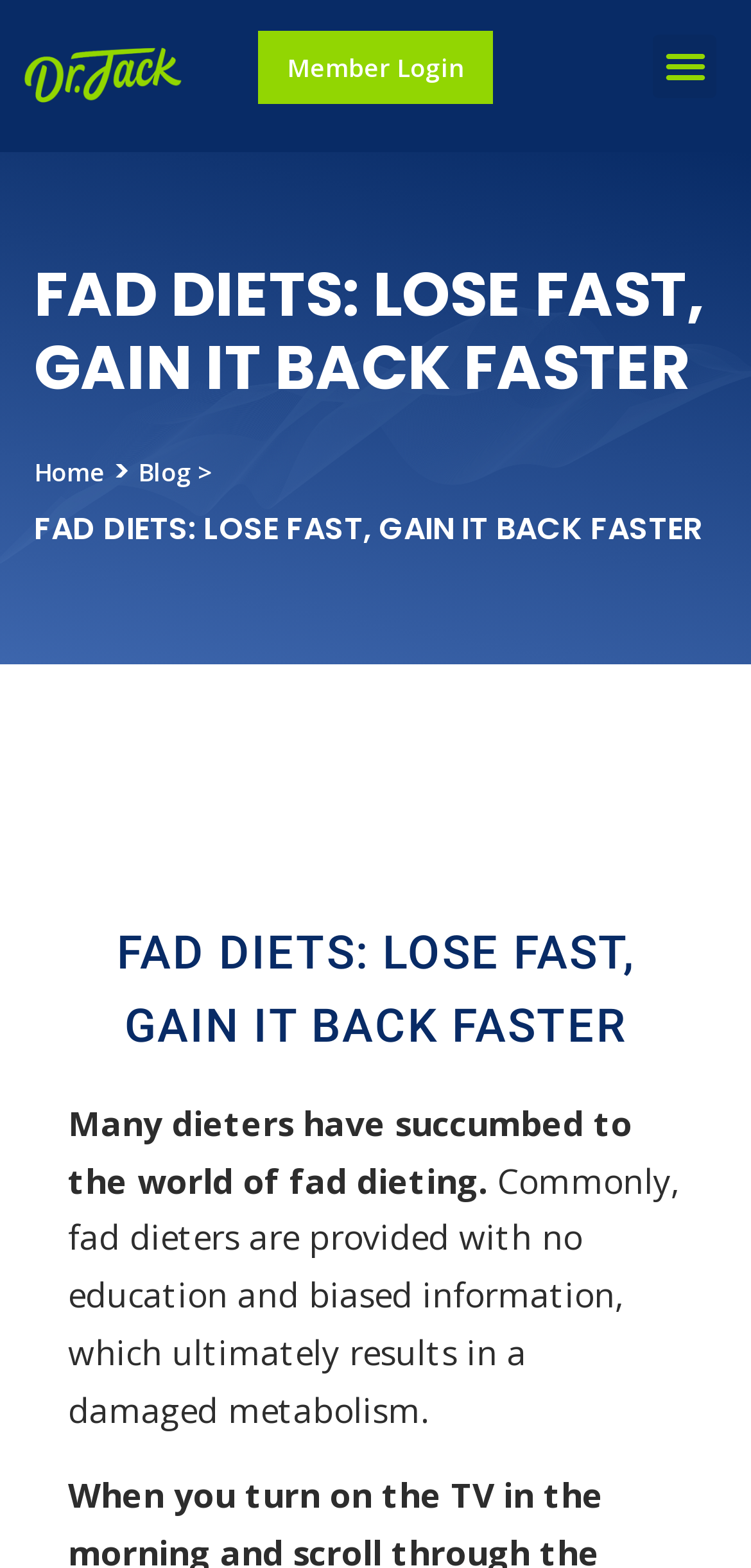Answer the question in one word or a short phrase:
How many navigation links are there?

3